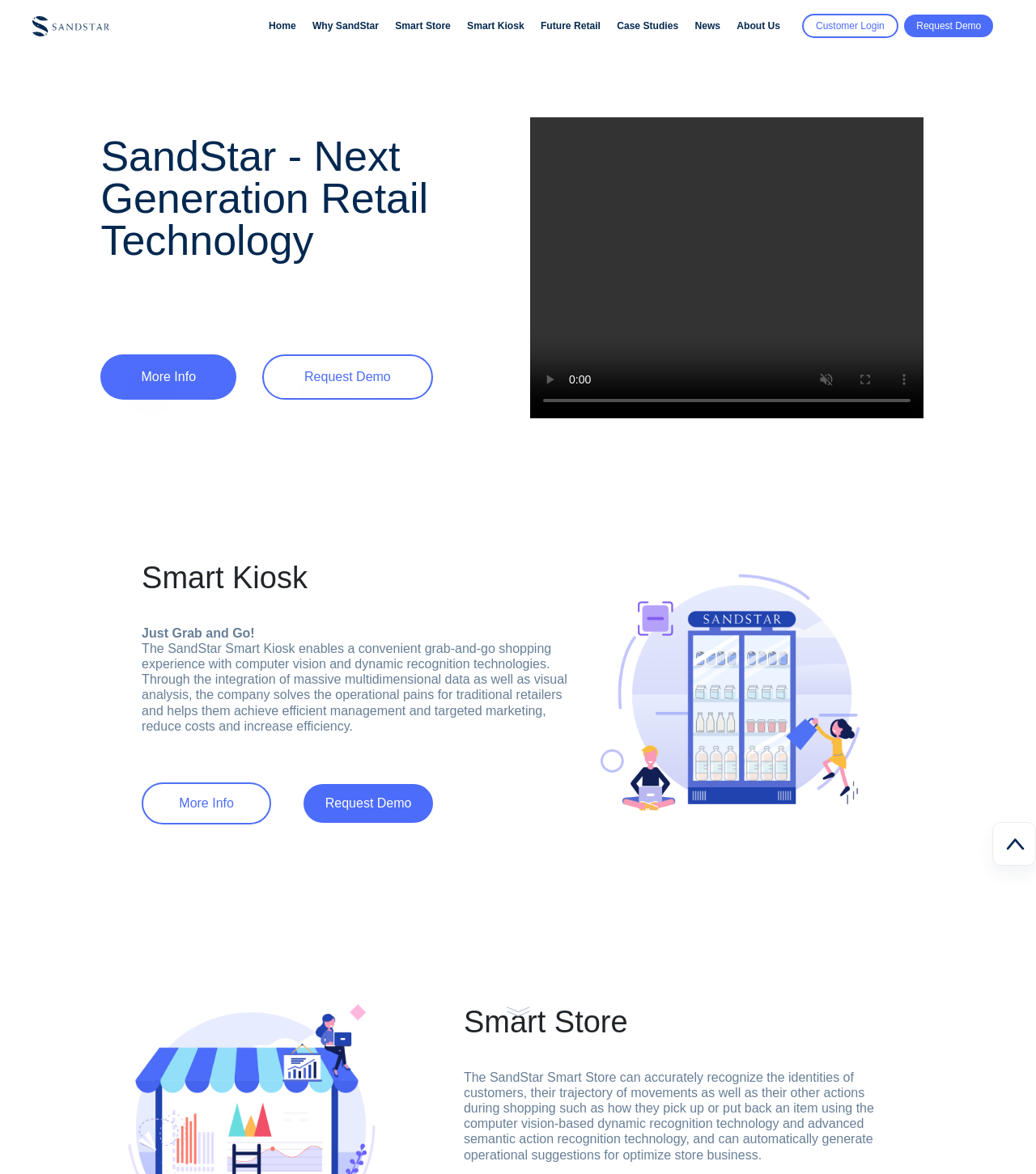What can be generated automatically in the Smart Store?
Use the image to give a comprehensive and detailed response to the question.

According to the text below the 'Smart Store' heading, the Smart Store can automatically generate operational suggestions for optimizing store business.